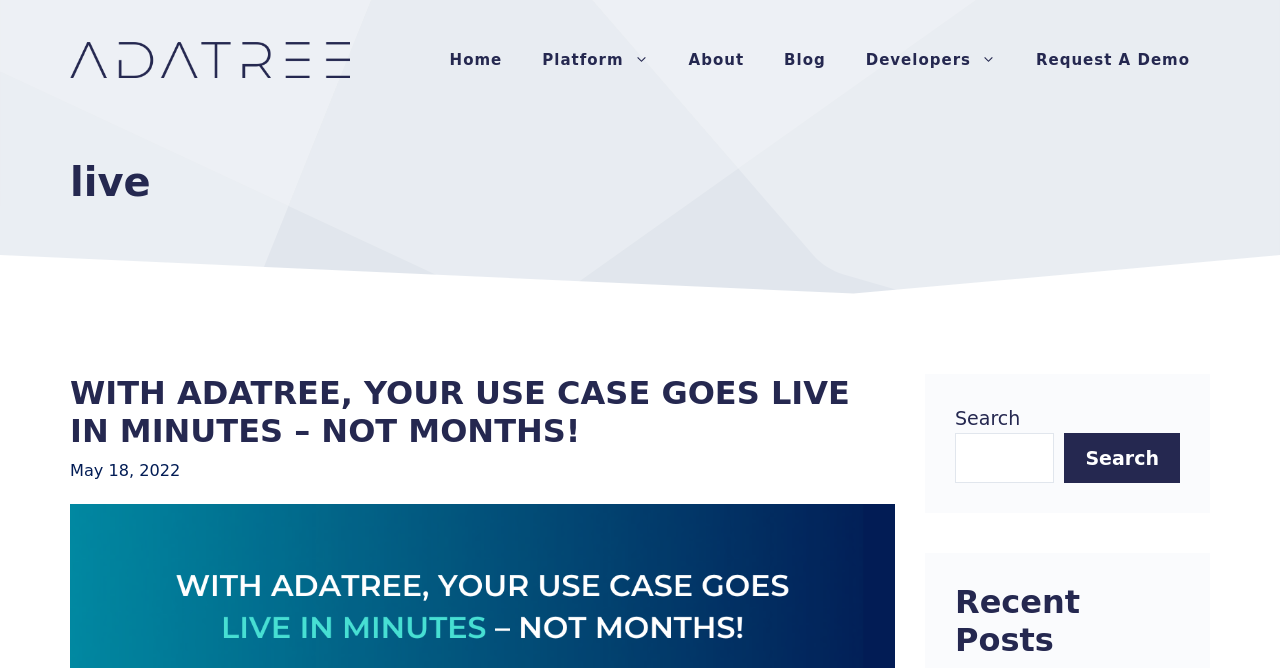Use a single word or phrase to answer the question:
How many links are in the banner region?

1